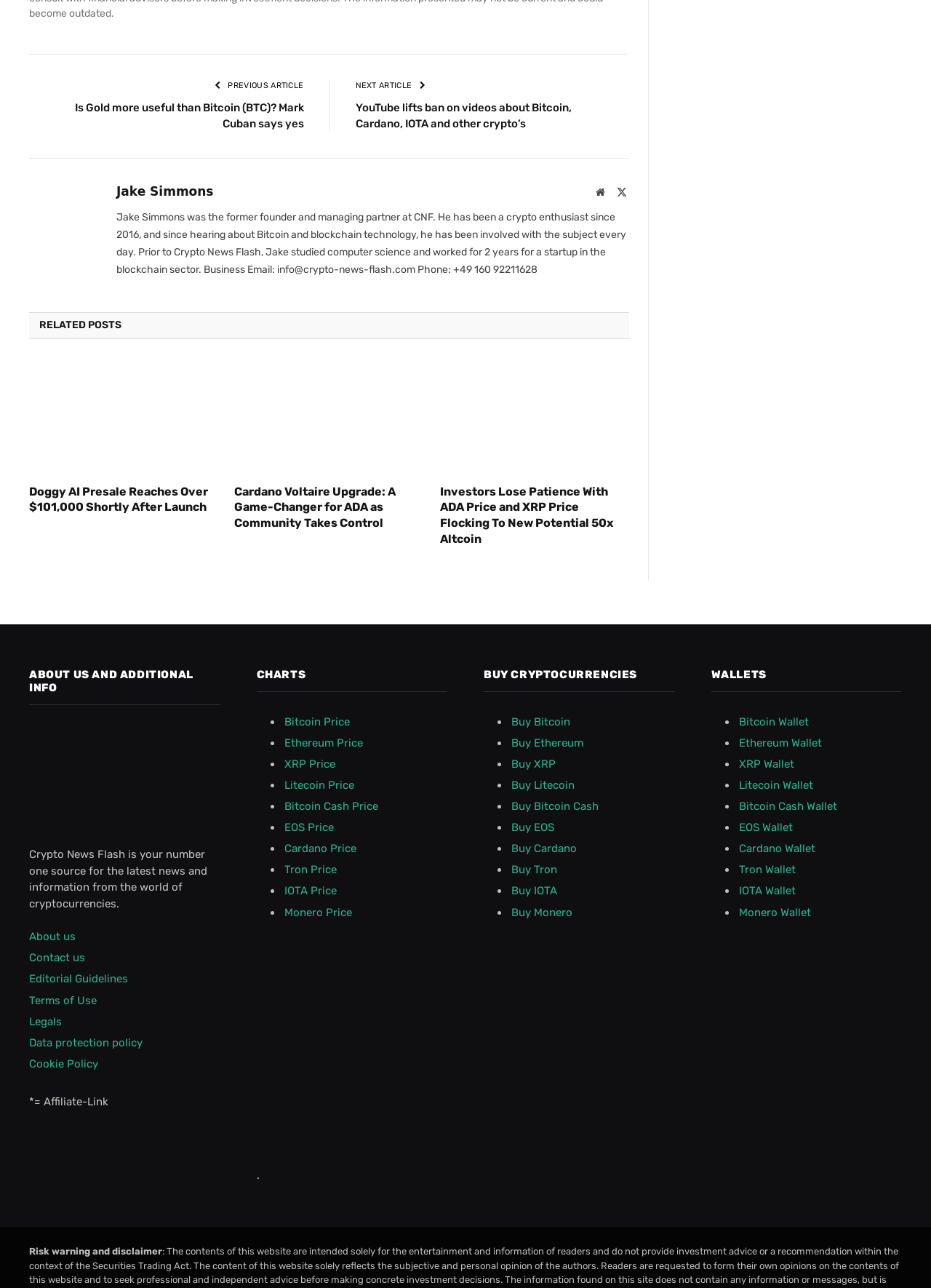Show me the bounding box coordinates of the clickable region to achieve the task as per the instruction: "Check the 'Bitcoin Price' chart".

[0.305, 0.555, 0.375, 0.565]